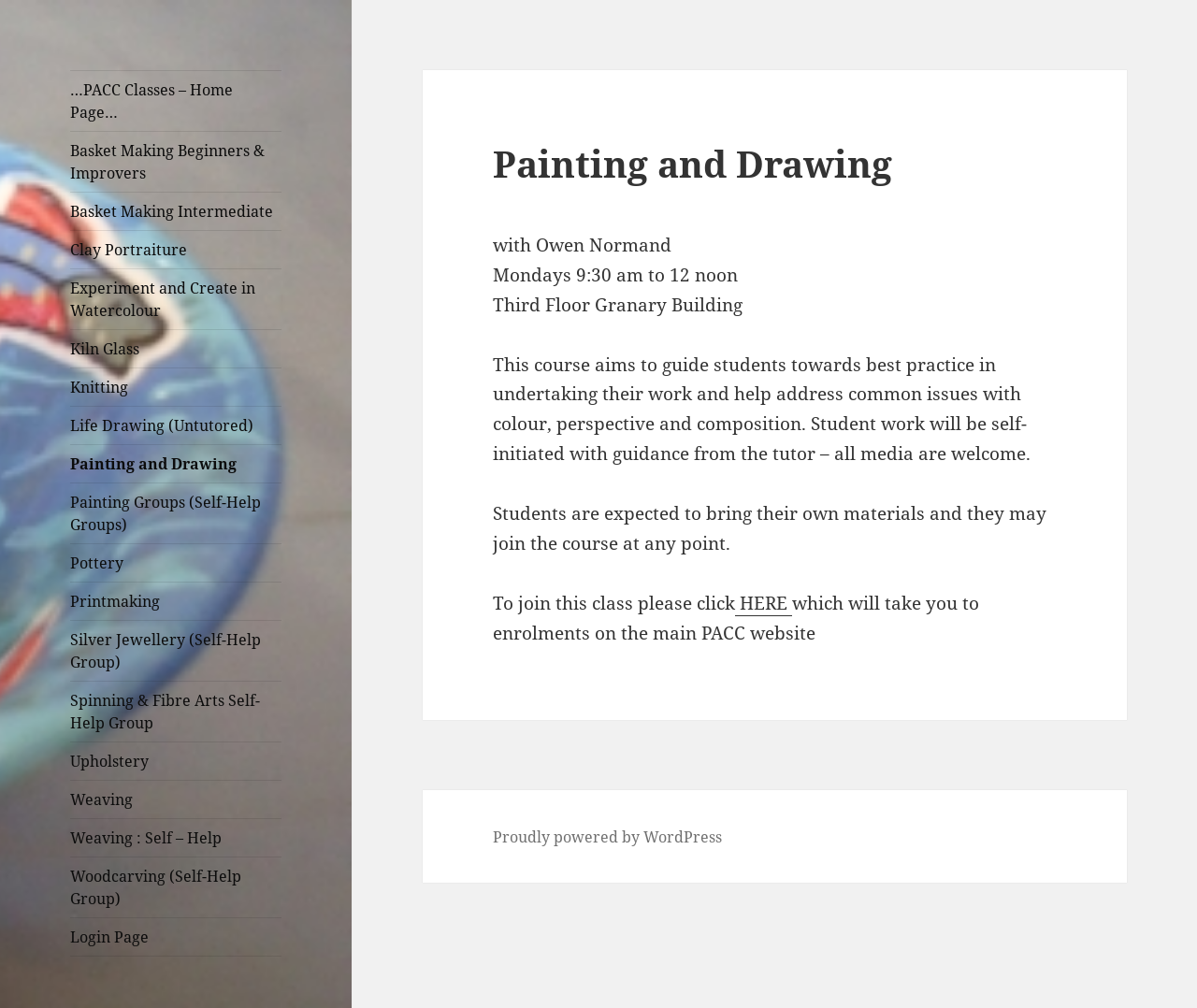Find and provide the bounding box coordinates for the UI element described with: "Clay Portraiture".

[0.059, 0.229, 0.235, 0.266]